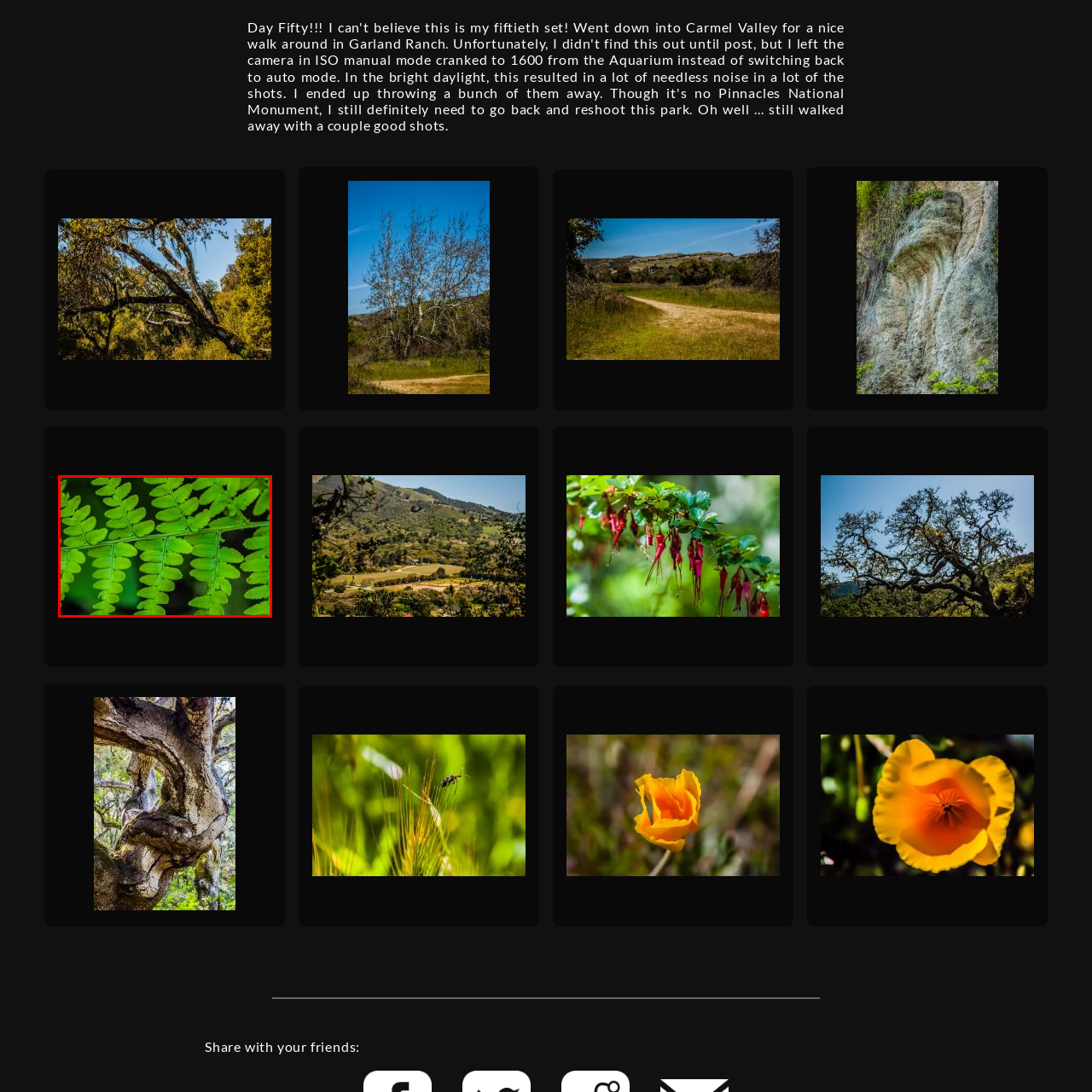Focus on the highlighted area in red, What is the arrangement of the fronds in the image? Answer using a single word or phrase.

Symmetrical pattern